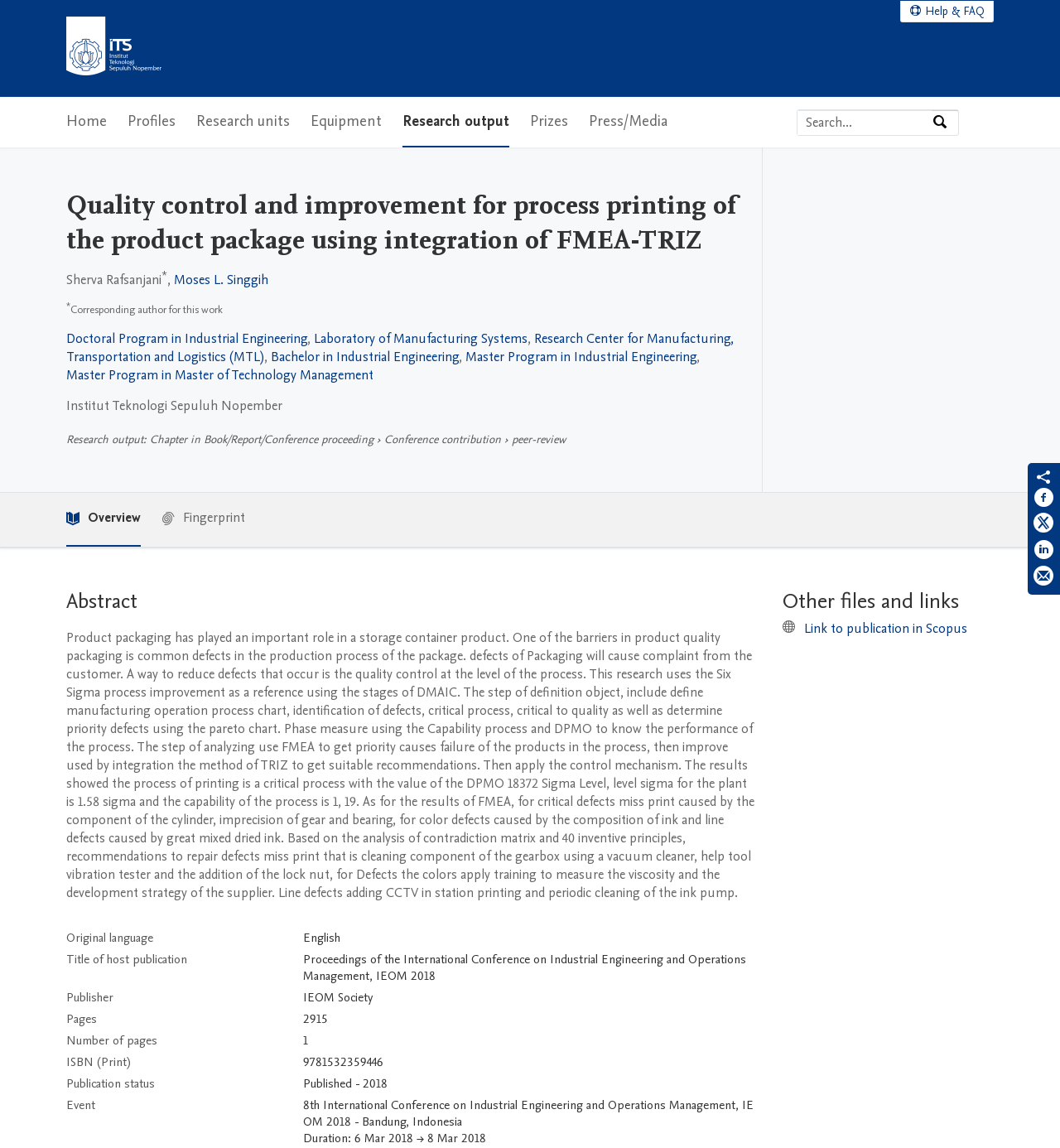Determine the bounding box coordinates for the region that must be clicked to execute the following instruction: "Search by expertise, name or affiliation".

[0.752, 0.096, 0.879, 0.118]